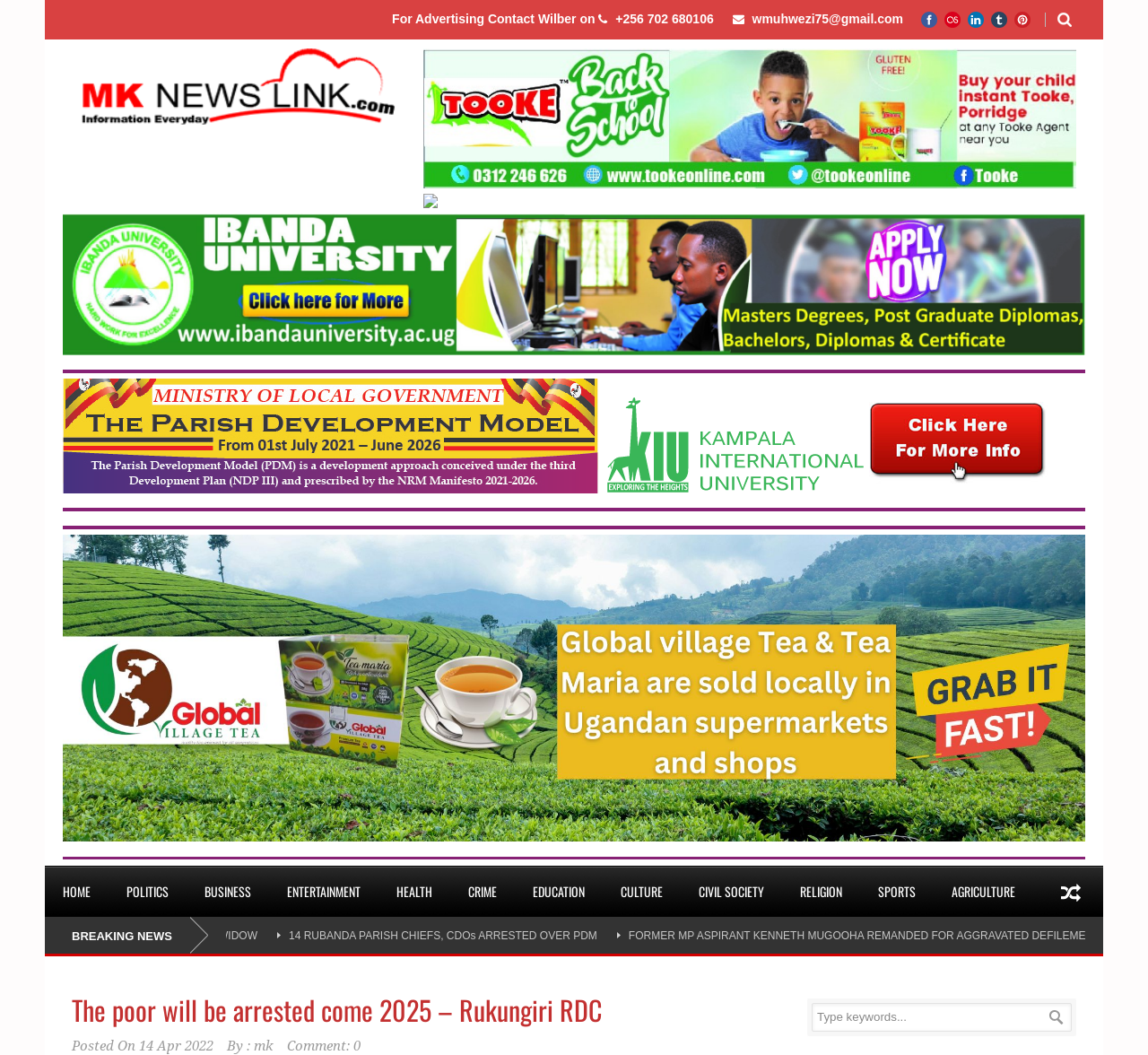Find the bounding box of the UI element described as follows: "Civil Society".

[0.593, 0.821, 0.681, 0.869]